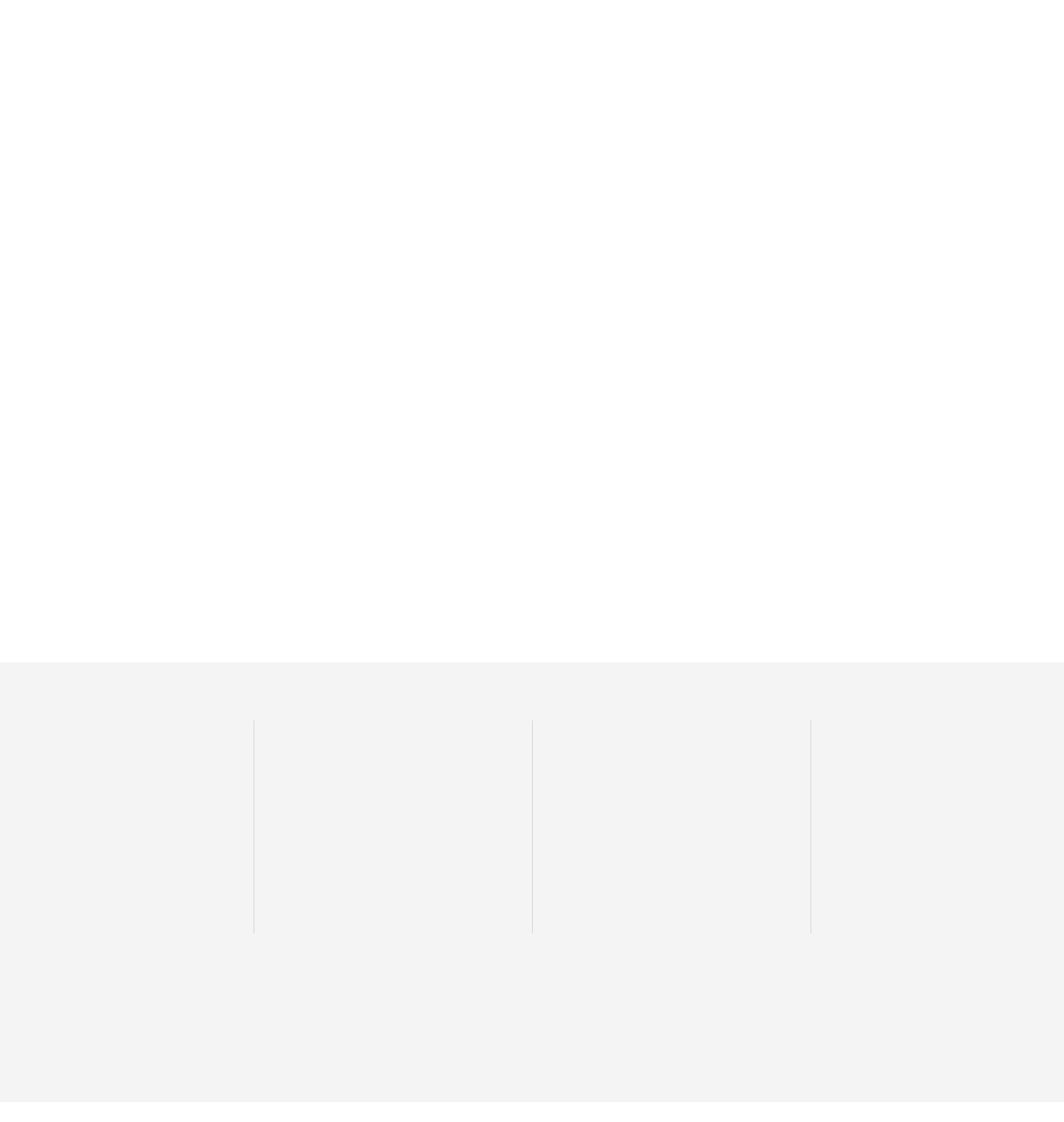Identify the bounding box for the UI element described as: "Events". Ensure the coordinates are four float numbers between 0 and 1, formatted as [left, top, right, bottom].

[0.043, 0.746, 0.184, 0.761]